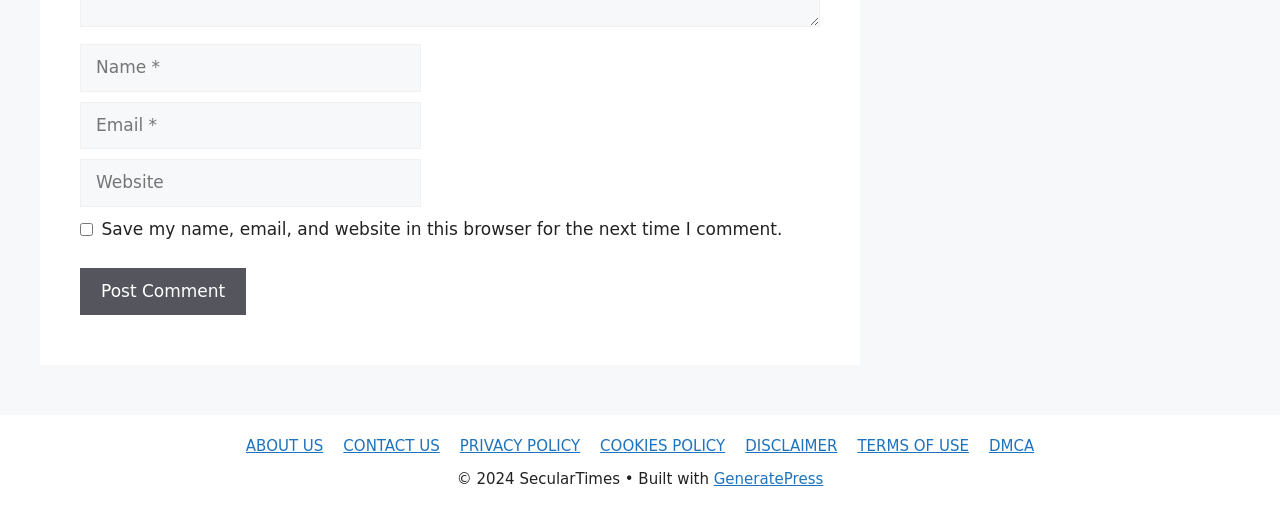Given the element description name="submit" value="Post Comment", specify the bounding box coordinates of the corresponding UI element in the format (top-left x, top-left y, bottom-right x, bottom-right y). All values must be between 0 and 1.

[0.062, 0.525, 0.192, 0.618]